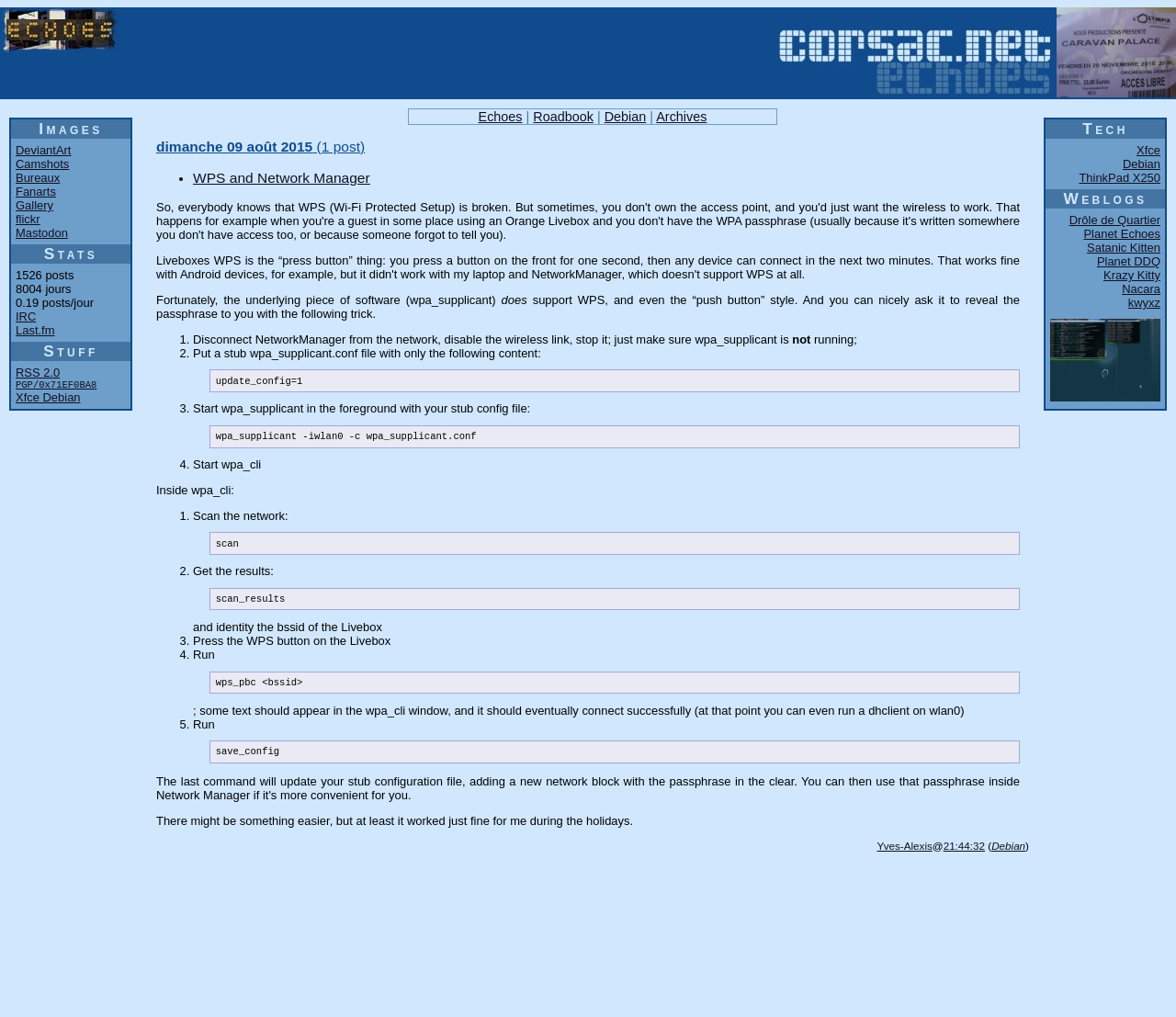Can you show the bounding box coordinates of the region to click on to complete the task described in the instruction: "Click on the link to view Debian page"?

[0.514, 0.107, 0.549, 0.122]